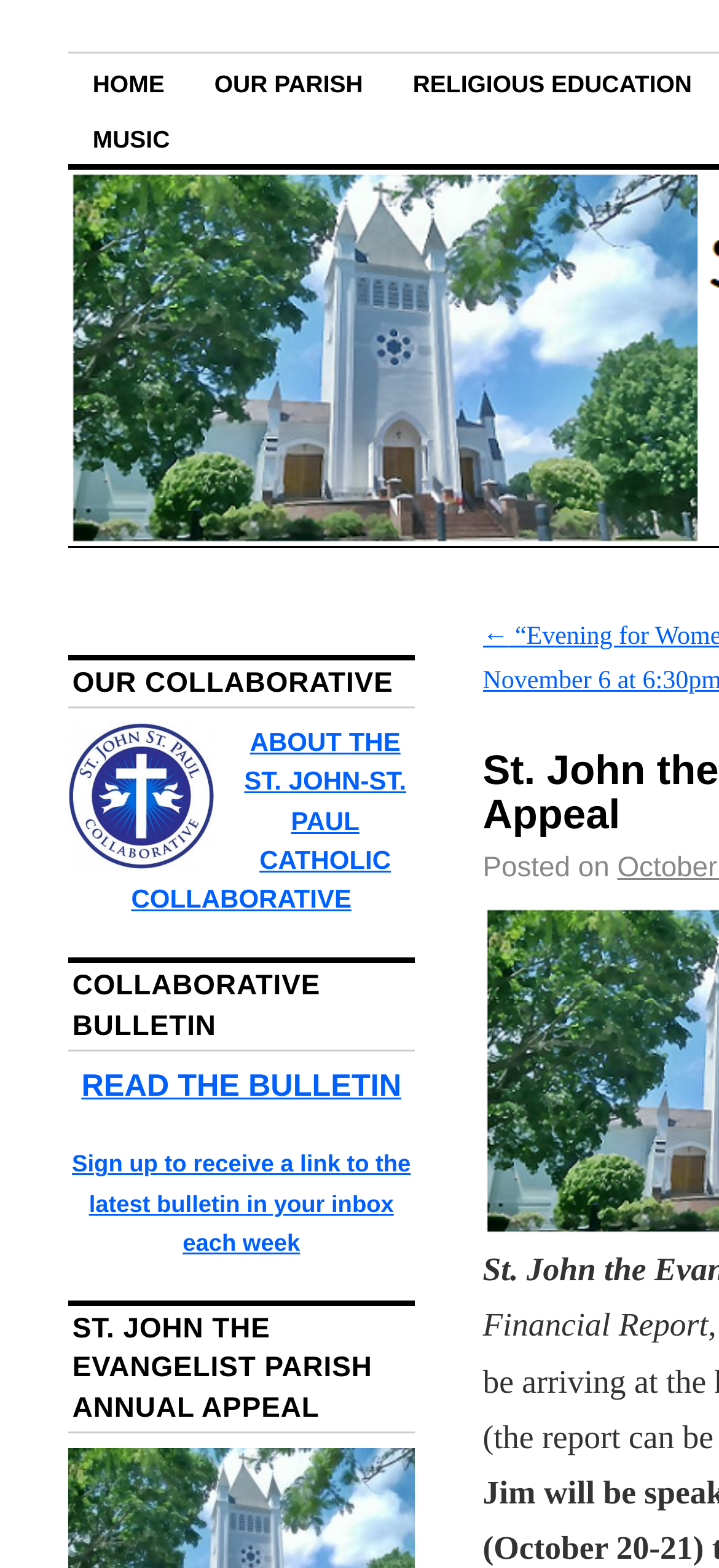Answer this question in one word or a short phrase: What is the purpose of the 'Sign up' link?

To receive the latest bulletin